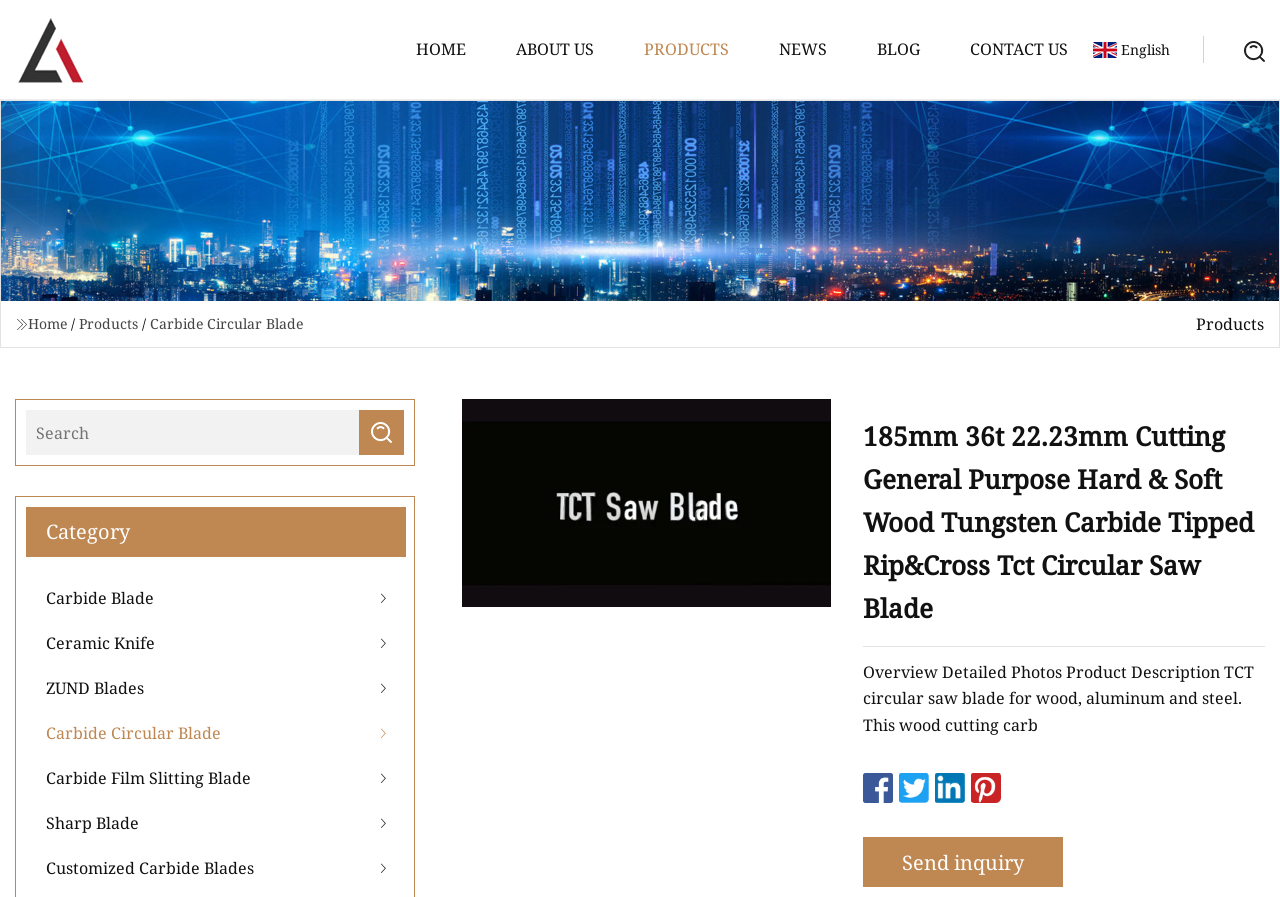Please study the image and answer the question comprehensively:
What is the purpose of the 'Search' textbox?

I examined the 'Search' textbox and its surrounding elements, and I believe its purpose is to allow users to search for products on the website.